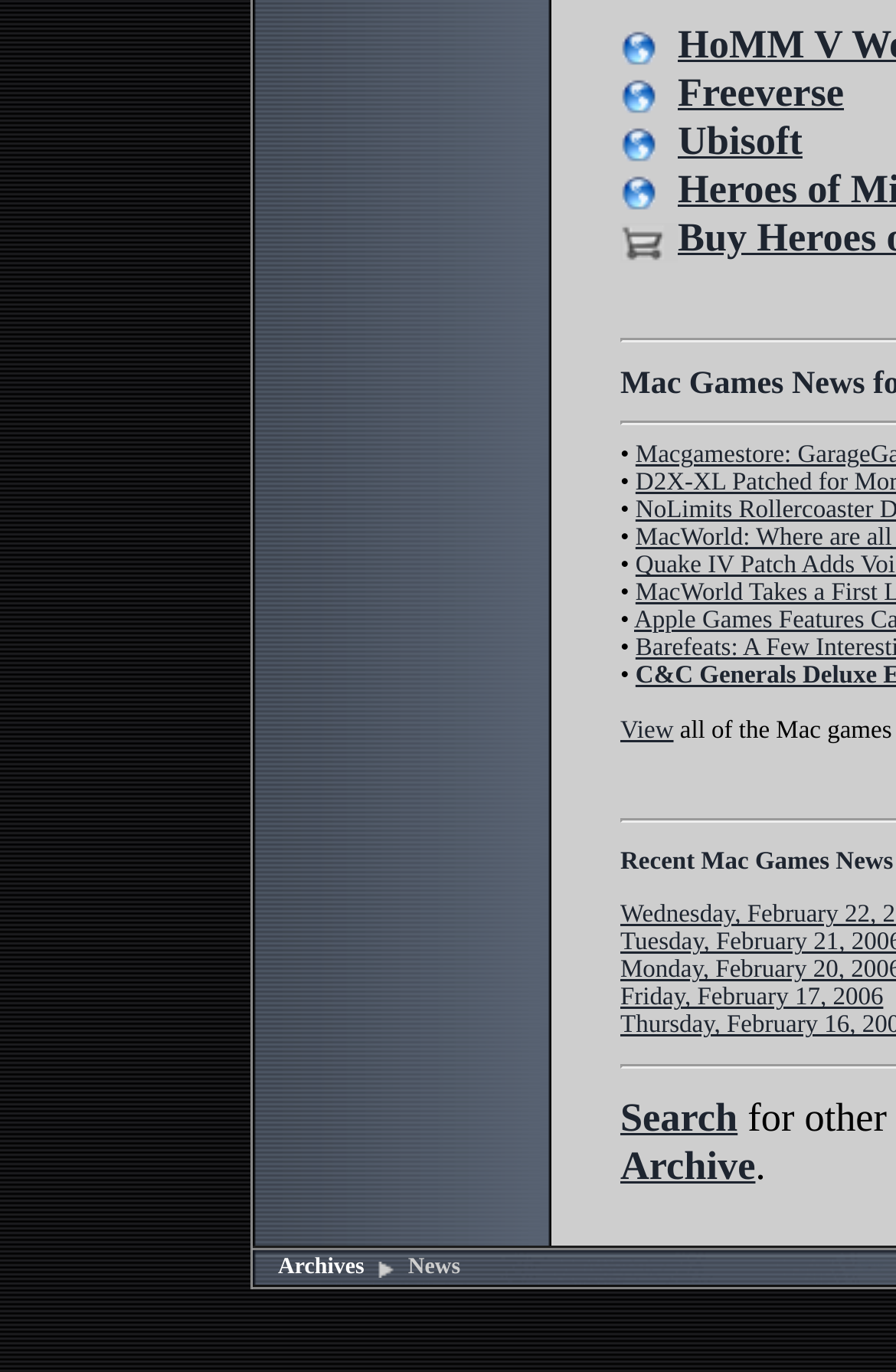Respond concisely with one word or phrase to the following query:
What is the text on the link at the top right corner?

Freeverse